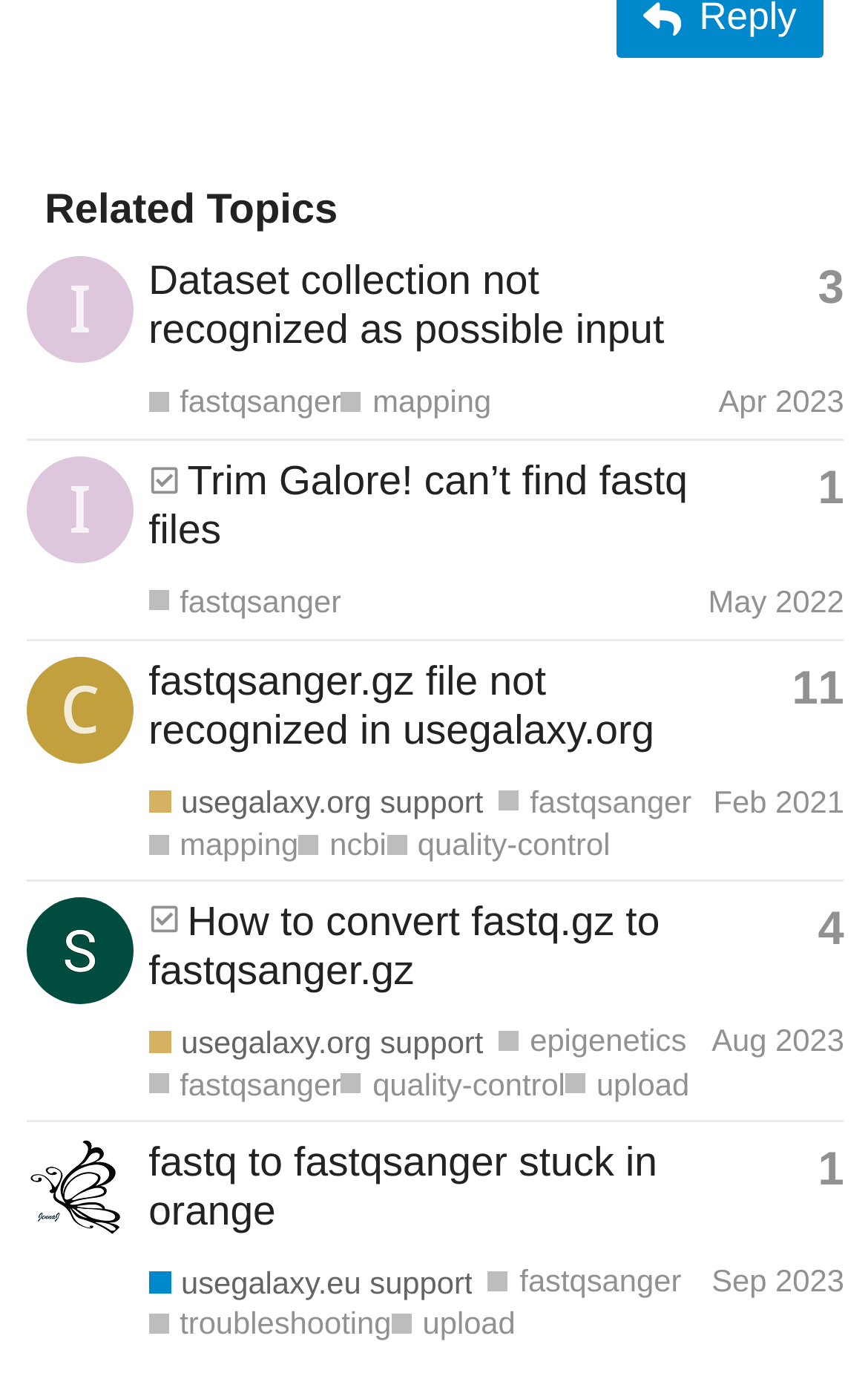What is the topic of the first post?
Give a single word or phrase answer based on the content of the image.

Dataset collection not recognized as possible input